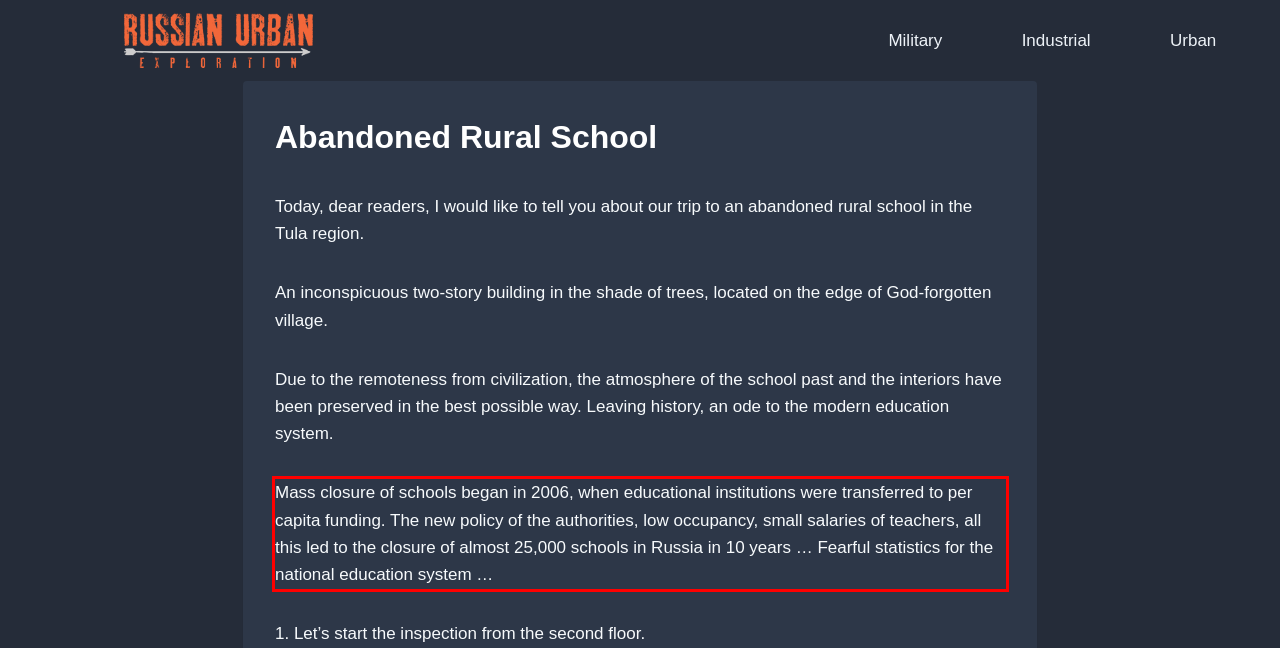Locate the red bounding box in the provided webpage screenshot and use OCR to determine the text content inside it.

Mass closure of schools began in 2006, when educational institutions were transferred to per capita funding. The new policy of the authorities, low occupancy, small salaries of teachers, all this led to the closure of almost 25,000 schools in Russia in 10 years … Fearful statistics for the national education system …